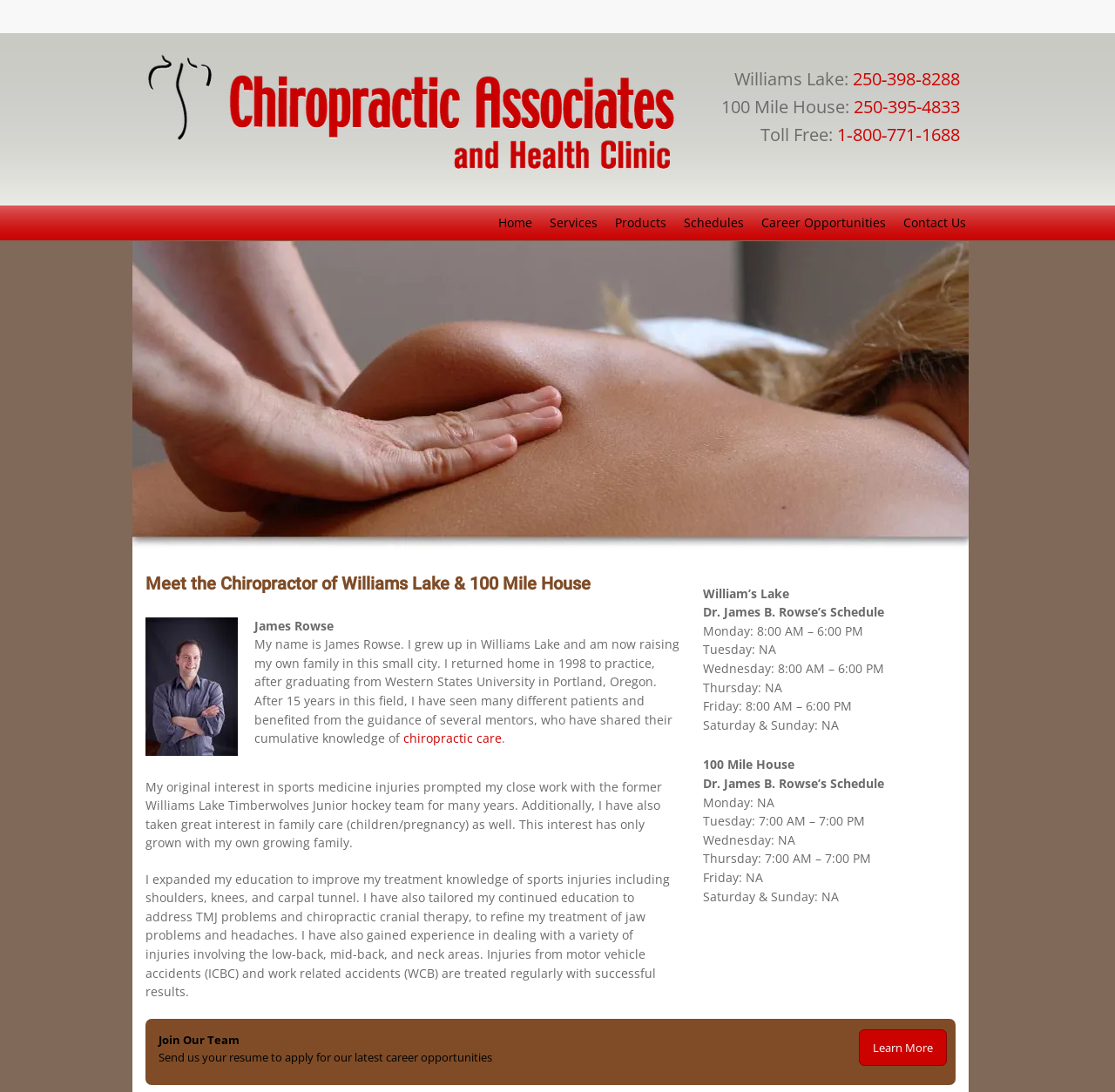What are the office hours for Williams Lake? Refer to the image and provide a one-word or short phrase answer.

Monday: 8:00 AM – 6:00 PM, etc.